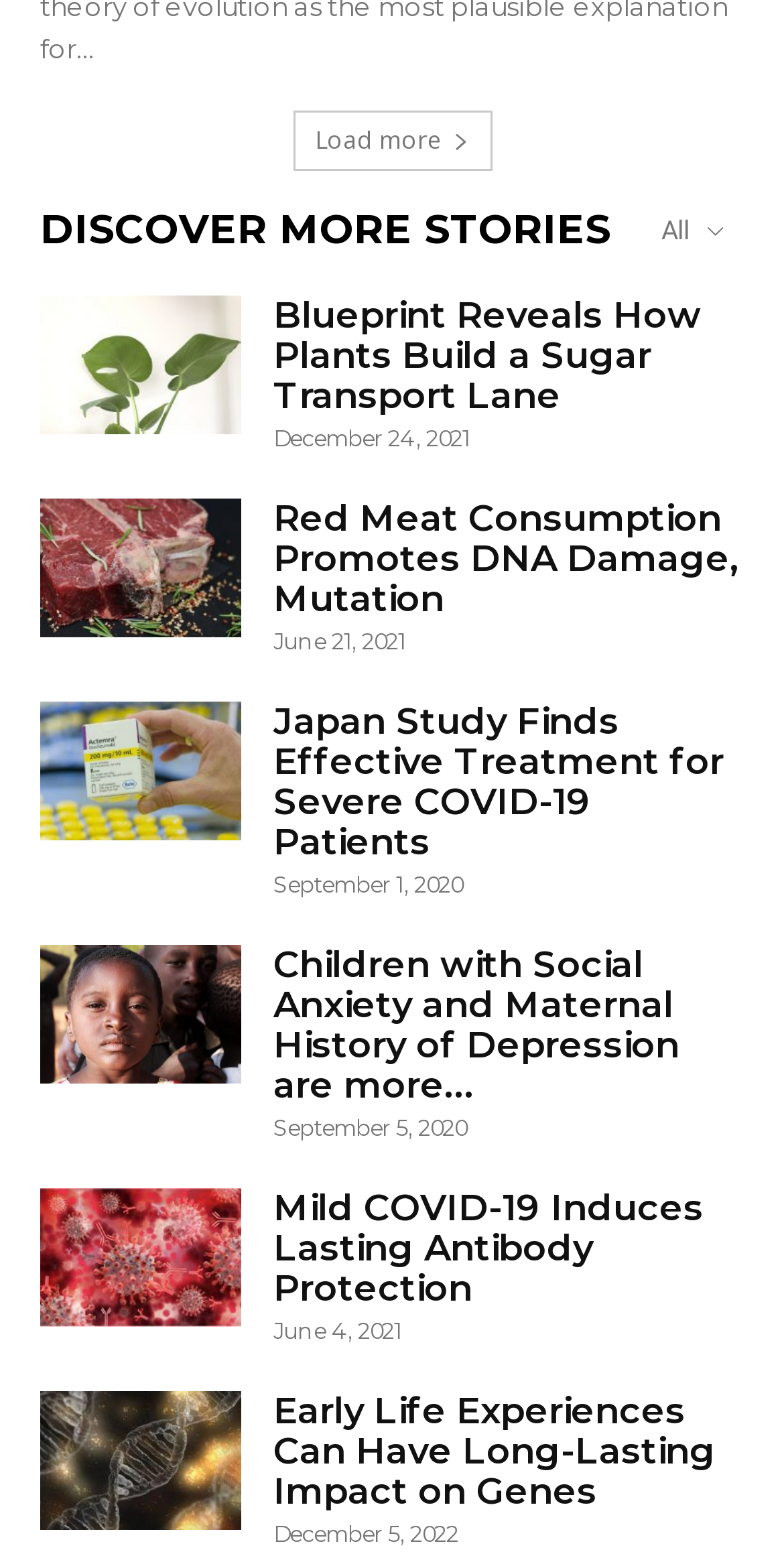Respond with a single word or phrase to the following question: What is the oldest story on this webpage?

September 1, 2020